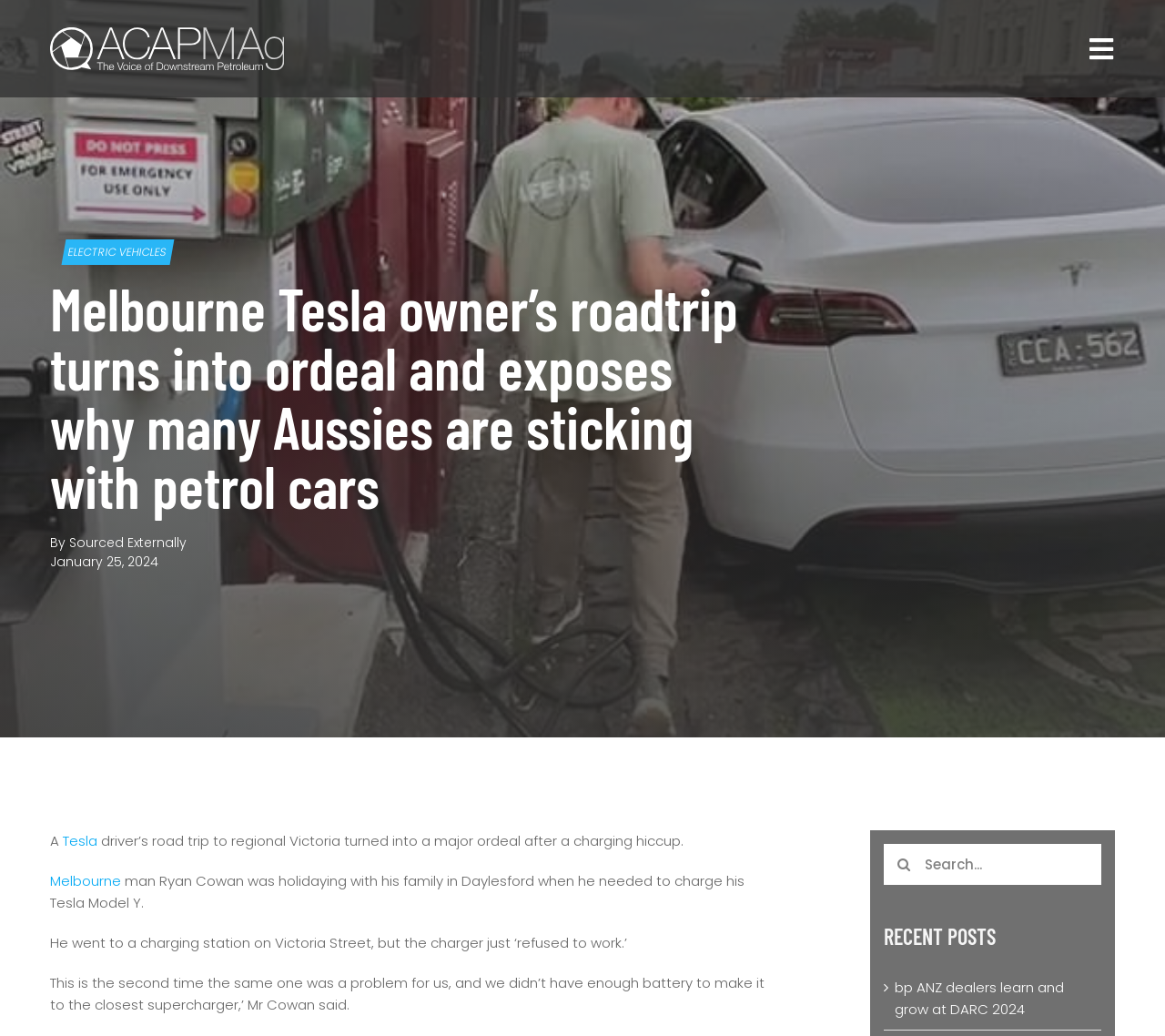Detail the webpage's structure and highlights in your description.

The webpage appears to be a news article about a Tesla driver's road trip experience in regional Victoria. At the top of the page, there is a small image and a link, likely a logo or a navigation button. Below this, there is a navigation menu with several links, including "ABOUT", "RECENT POSTS", "SUBSCRIBE", "CONTACT", and "VISIT ACAPMA.COM.AU". 

To the right of the navigation menu, there is a link labeled "ELECTRIC VEHICLES". The main content of the page is a news article with a heading that reads "Melbourne Tesla owner’s roadtrip turns into ordeal and exposes why many Aussies are sticking with petrol cars". Below this heading, there are two more headings, one indicating the author "By Sourced Externally" and another indicating the date "January 25, 2024". 

The article itself is divided into several paragraphs, describing the experience of a Melbourne man, Ryan Cowan, who encountered a charging issue with his Tesla Model Y during a trip to Daylesford. The text is interspersed with links to other relevant topics, such as "Tesla" and "Melbourne". 

At the bottom of the page, there is a search bar with a search button and a heading labeled "RECENT POSTS" above a link to another news article.